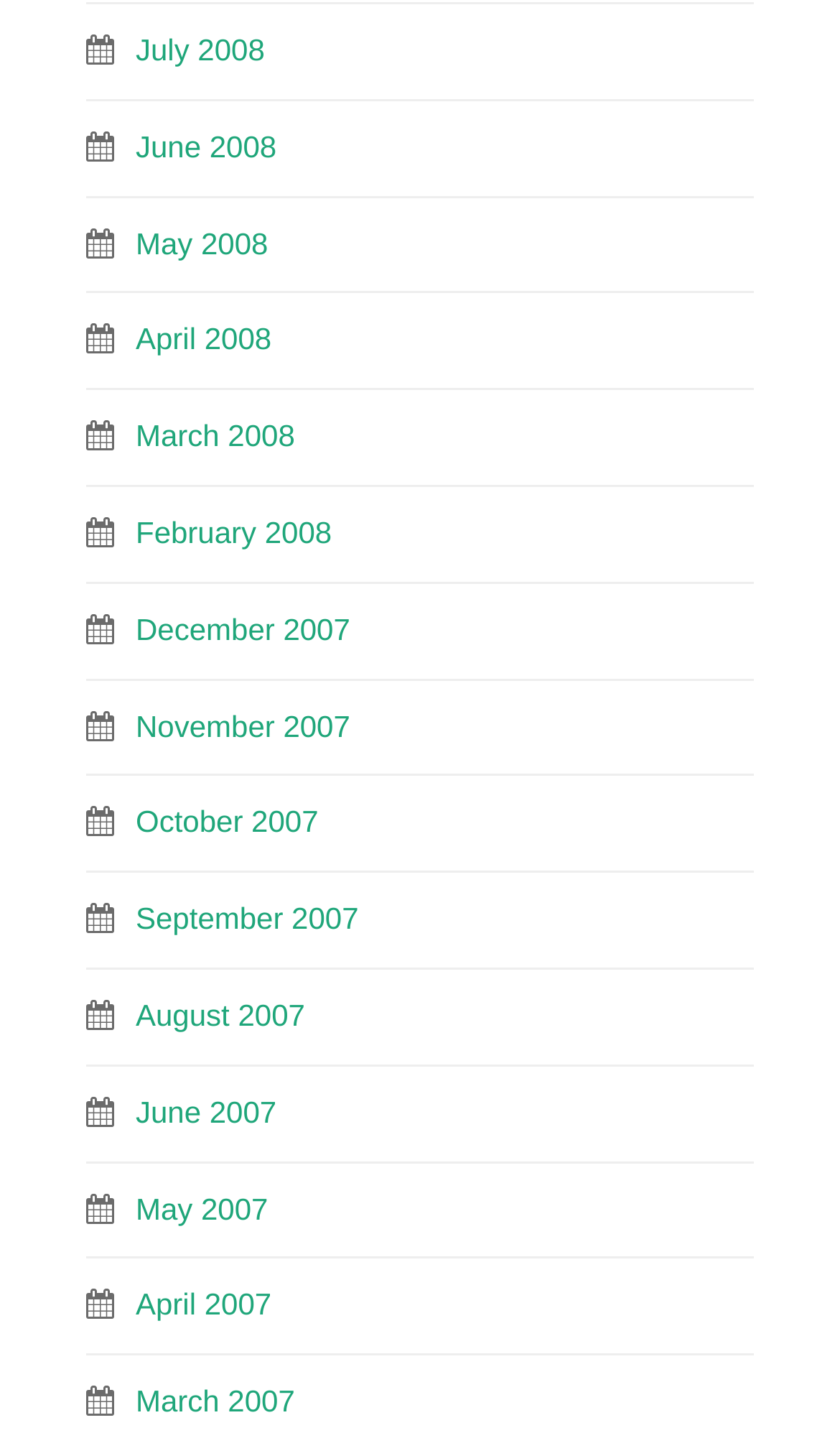What is the earliest month listed?
Please provide a single word or phrase as your answer based on the image.

April 2007